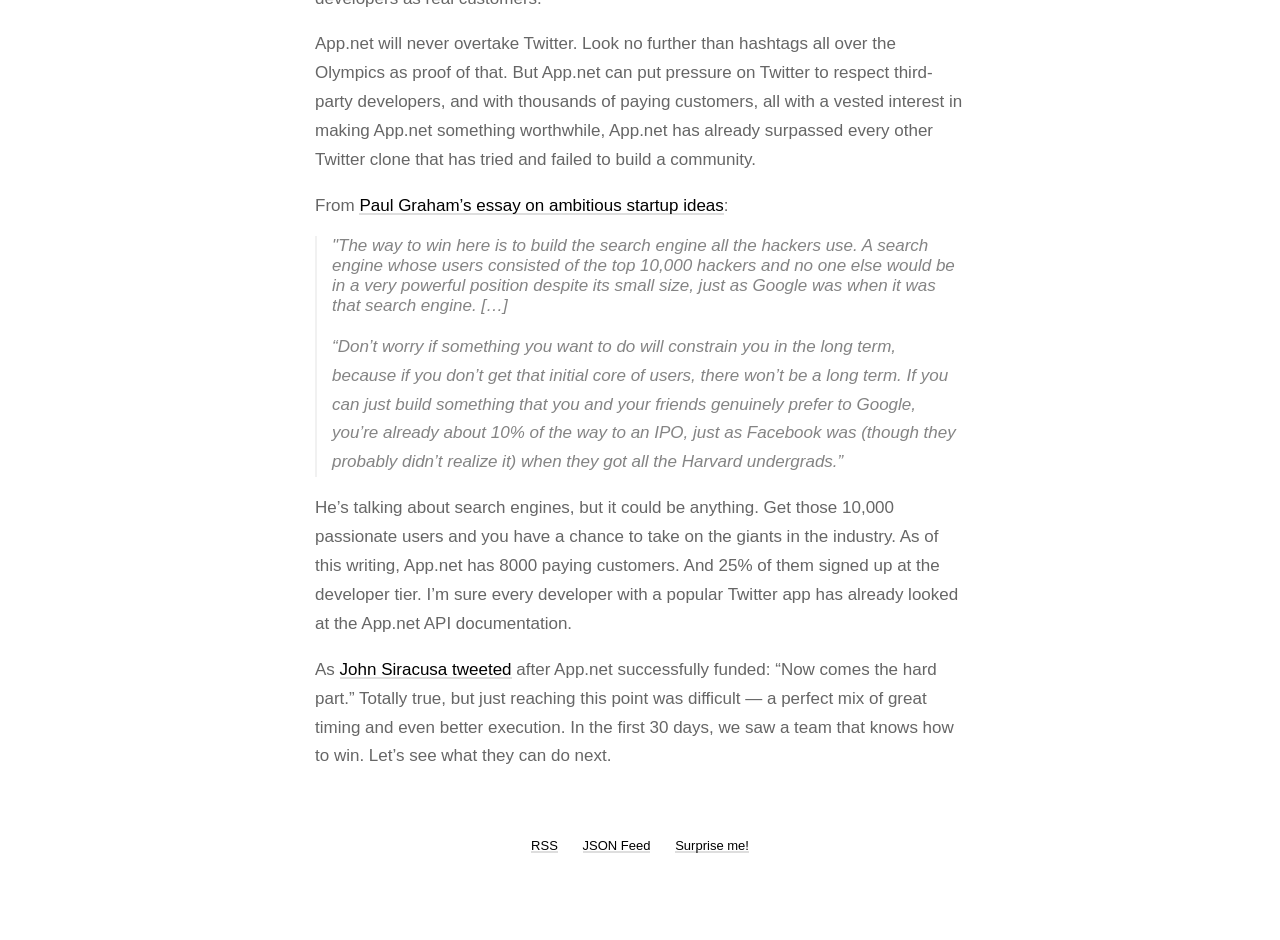Provide the bounding box coordinates of the HTML element this sentence describes: "John Siracusa tweeted". The bounding box coordinates consist of four float numbers between 0 and 1, i.e., [left, top, right, bottom].

[0.265, 0.702, 0.4, 0.722]